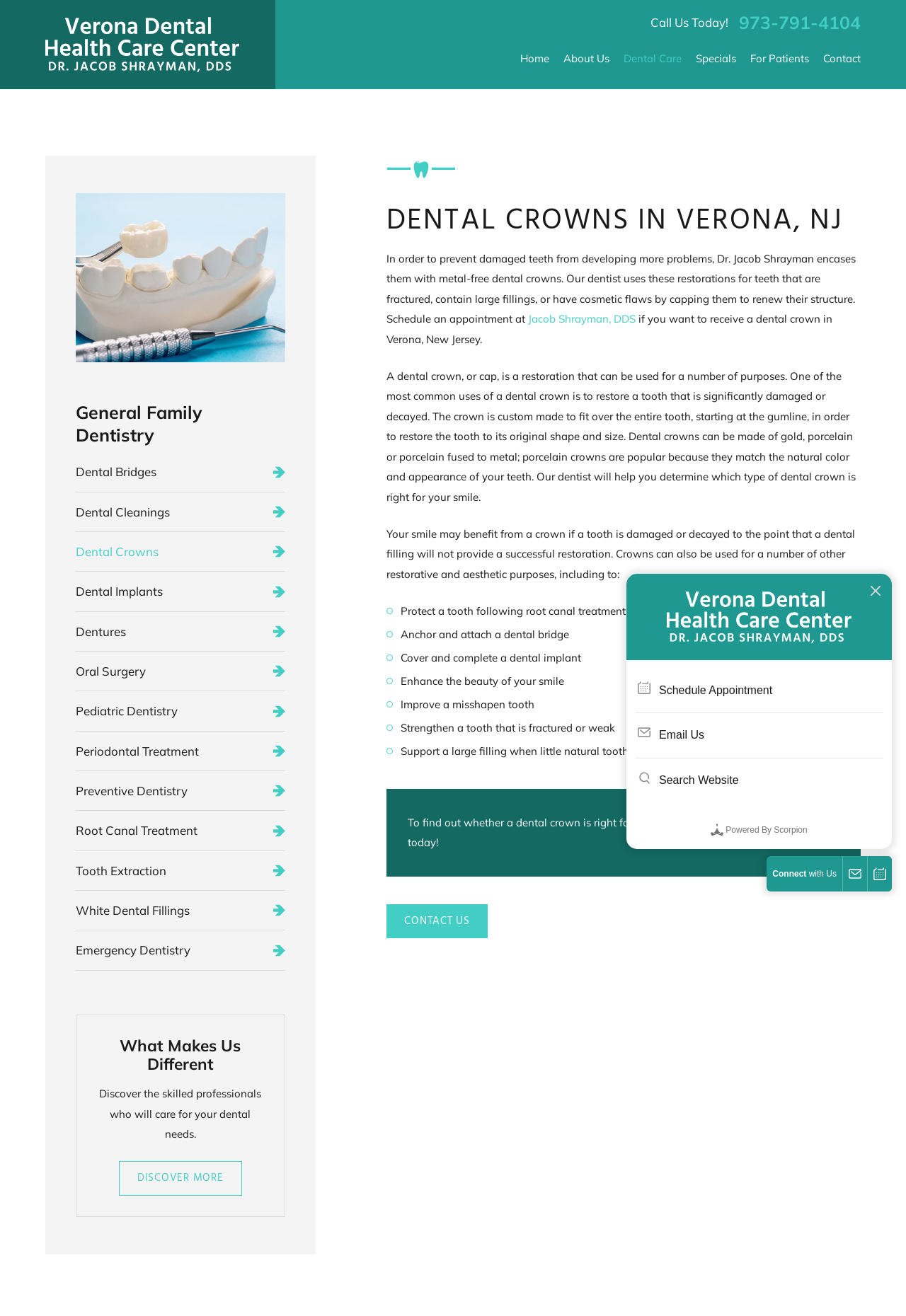Find the bounding box coordinates of the area to click in order to follow the instruction: "Learn more about dental crowns".

[0.427, 0.156, 0.95, 0.181]